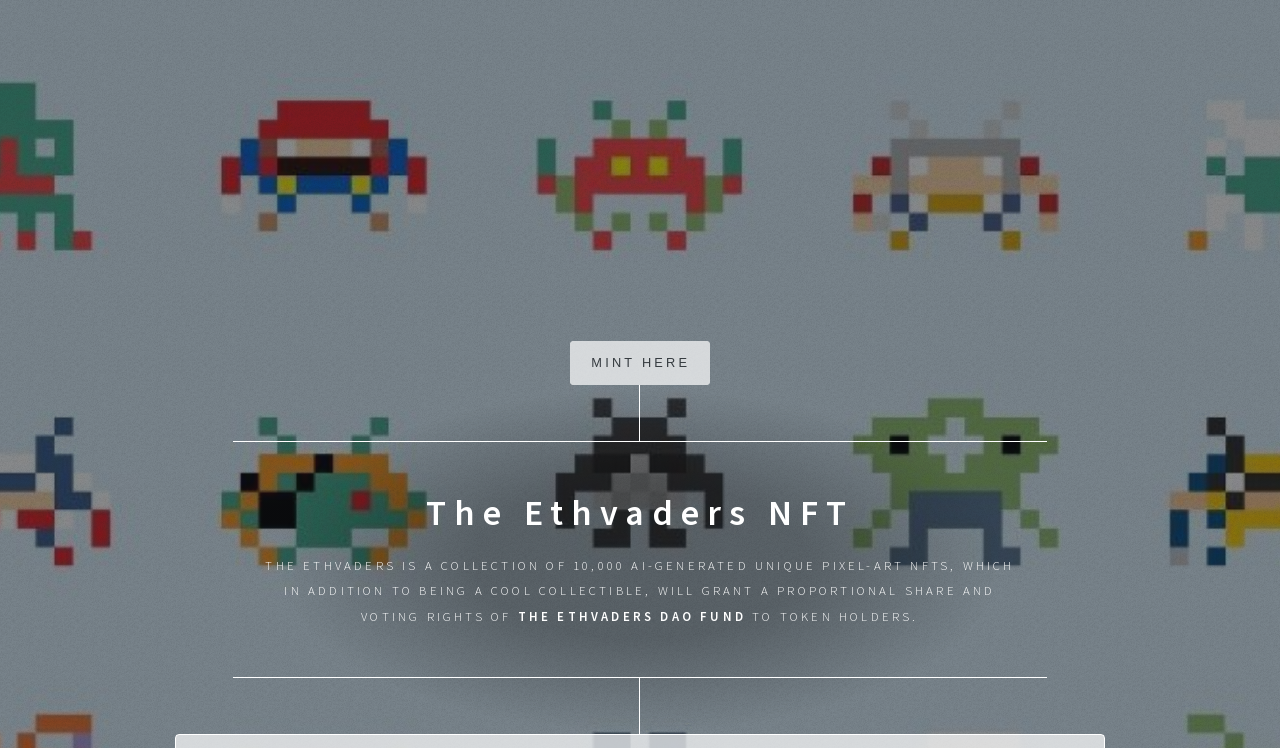Explain in detail what is displayed on the webpage.

The webpage is about "The Ethvaders NFT", a collection of 10,000 AI-generated unique pixel-art NFTs. At the top center of the page, there is a prominent heading with the title "The Ethvaders NFT". Below the heading, there are three paragraphs of text that provide more information about the NFTs. The text explains that the NFTs are not only collectibles but also grant token holders a proportional share and voting rights of The Ethvaders DAO Fund.

On the left side of the page, near the top, there is a button labeled "MINT HERE", which is also a link. This button is likely a call-to-action for users to mint their NFTs. Overall, the webpage has a simple layout with a clear focus on the NFT collection and its benefits.